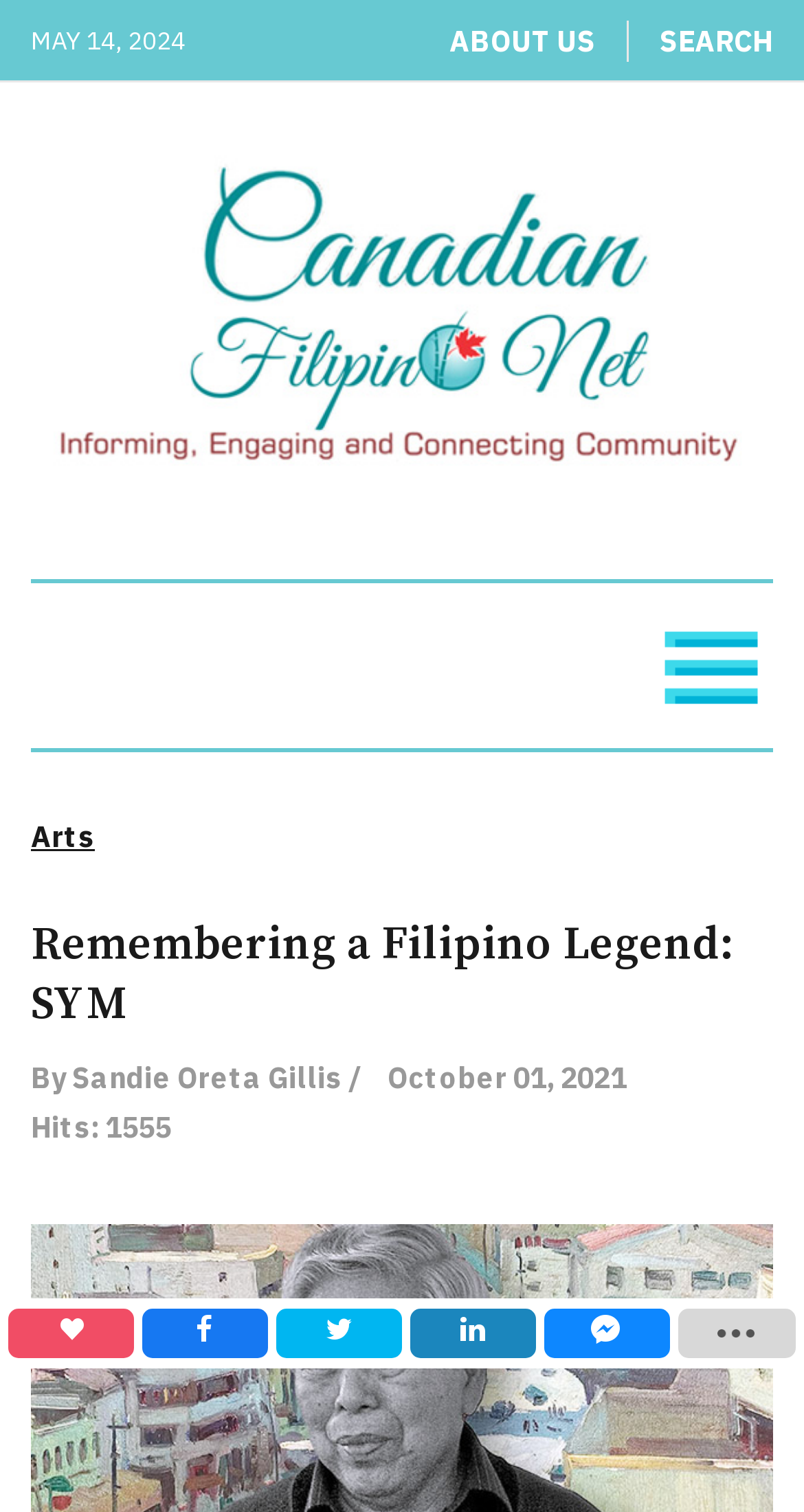What is the date of the article?
Identify the answer in the screenshot and reply with a single word or phrase.

October 01, 2021